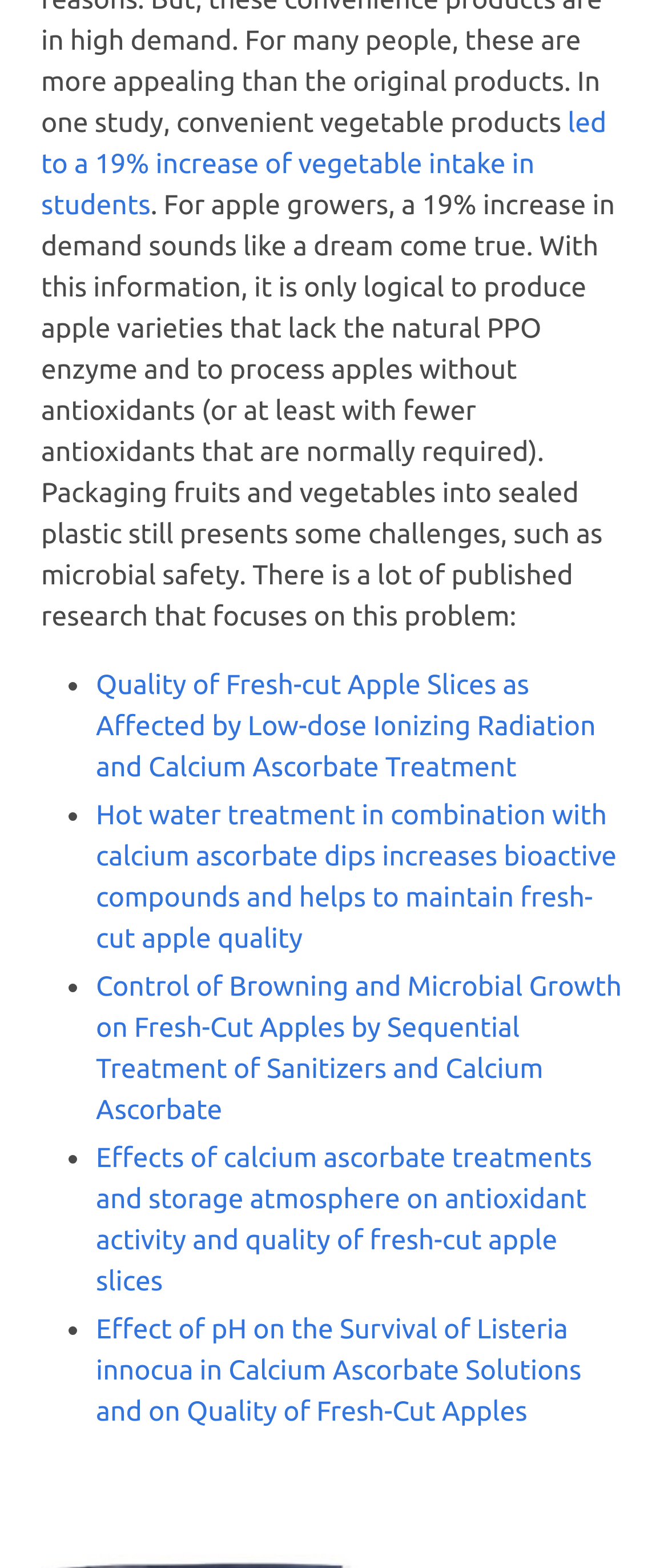Answer the question below with a single word or a brief phrase: 
What is the focus of the research studies?

Fresh-cut apple quality